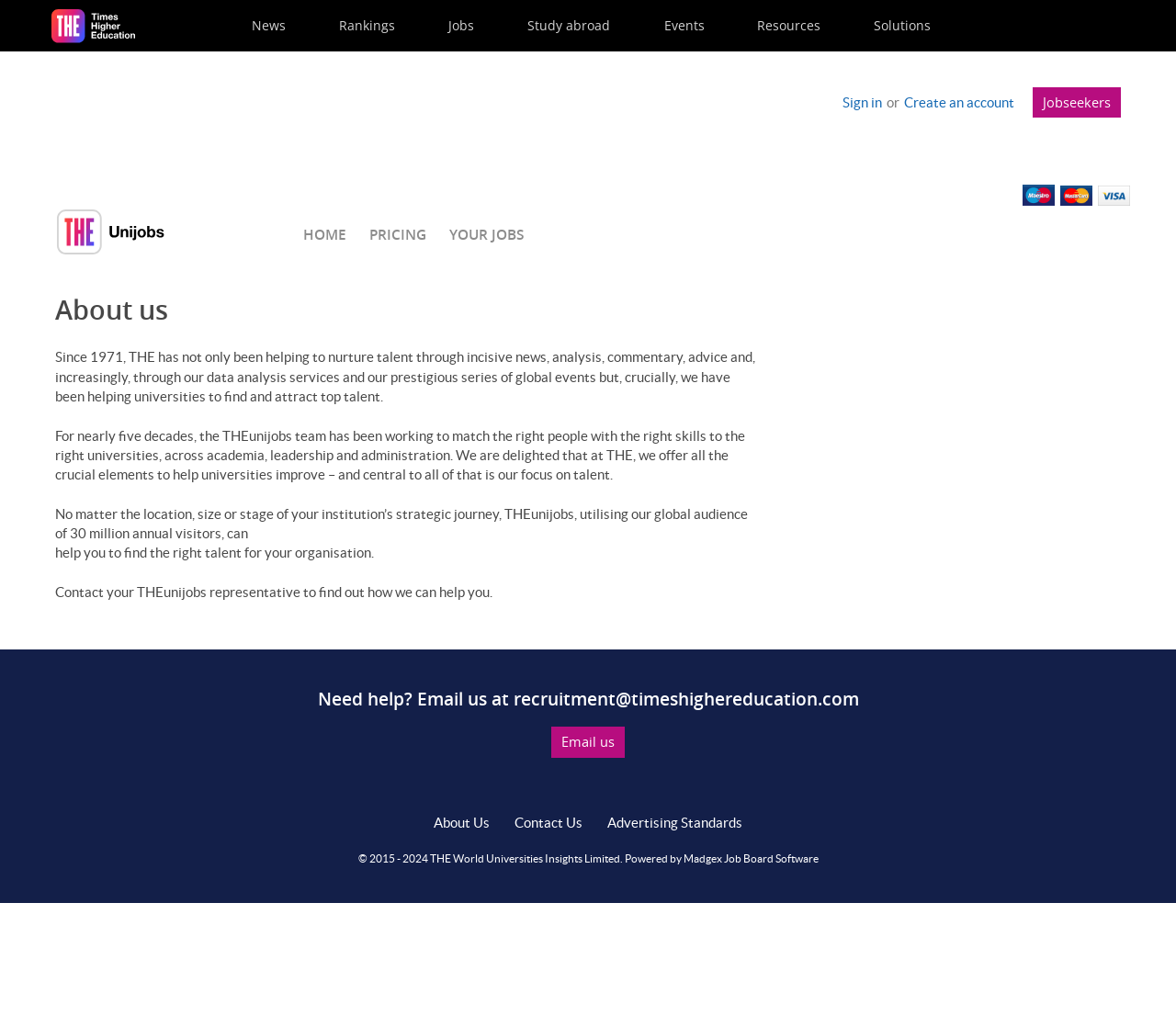Specify the bounding box coordinates of the element's region that should be clicked to achieve the following instruction: "Contact us via email". The bounding box coordinates consist of four float numbers between 0 and 1, in the format [left, top, right, bottom].

[0.436, 0.668, 0.73, 0.693]